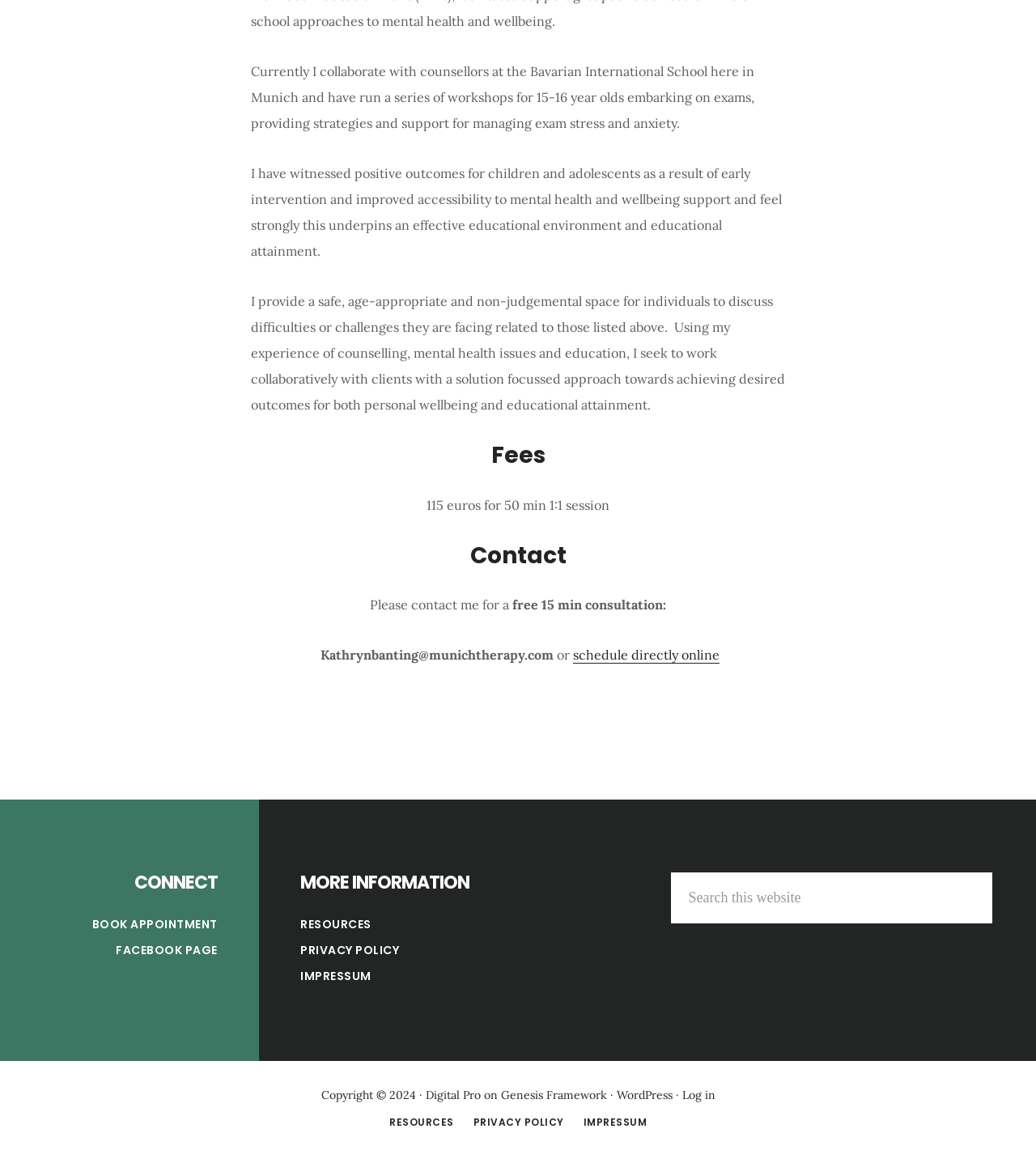Determine the bounding box coordinates for the region that must be clicked to execute the following instruction: "Click the 'BOOK APPOINTMENT' link".

[0.089, 0.797, 0.21, 0.811]